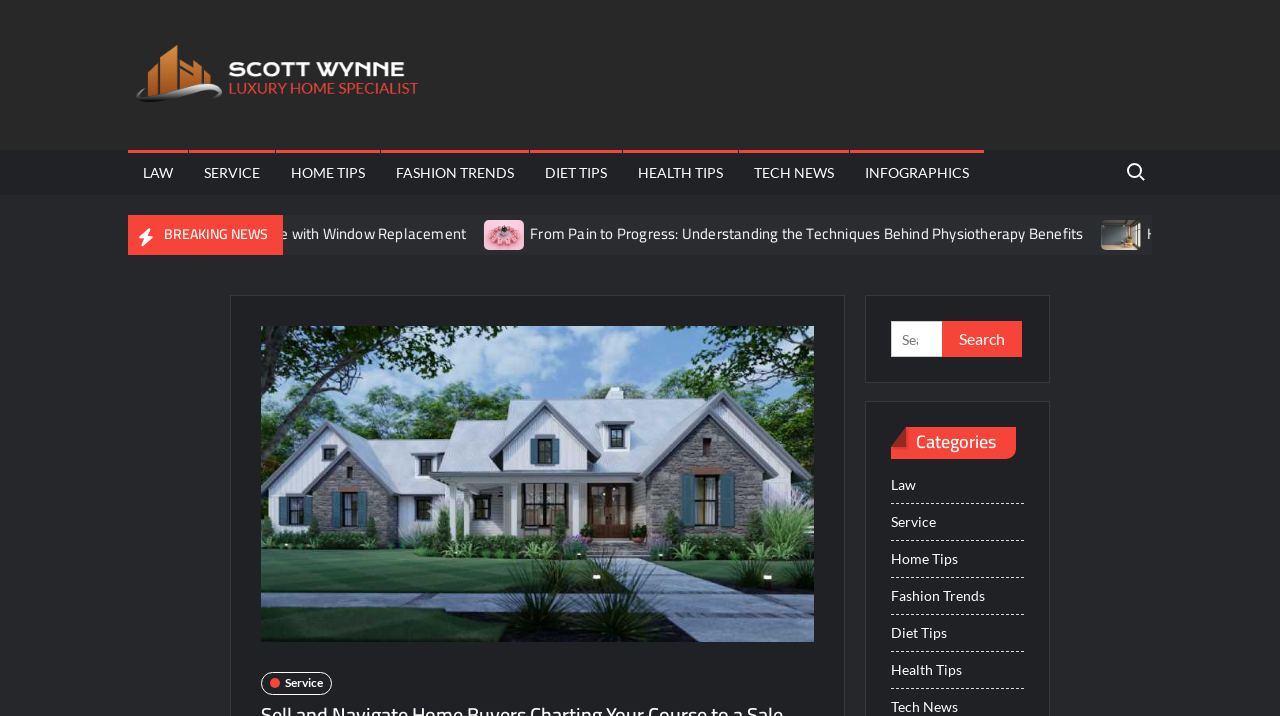Kindly determine the bounding box coordinates for the clickable area to achieve the given instruction: "Read the article about physiotherapy benefits".

[0.297, 0.314, 0.331, 0.337]